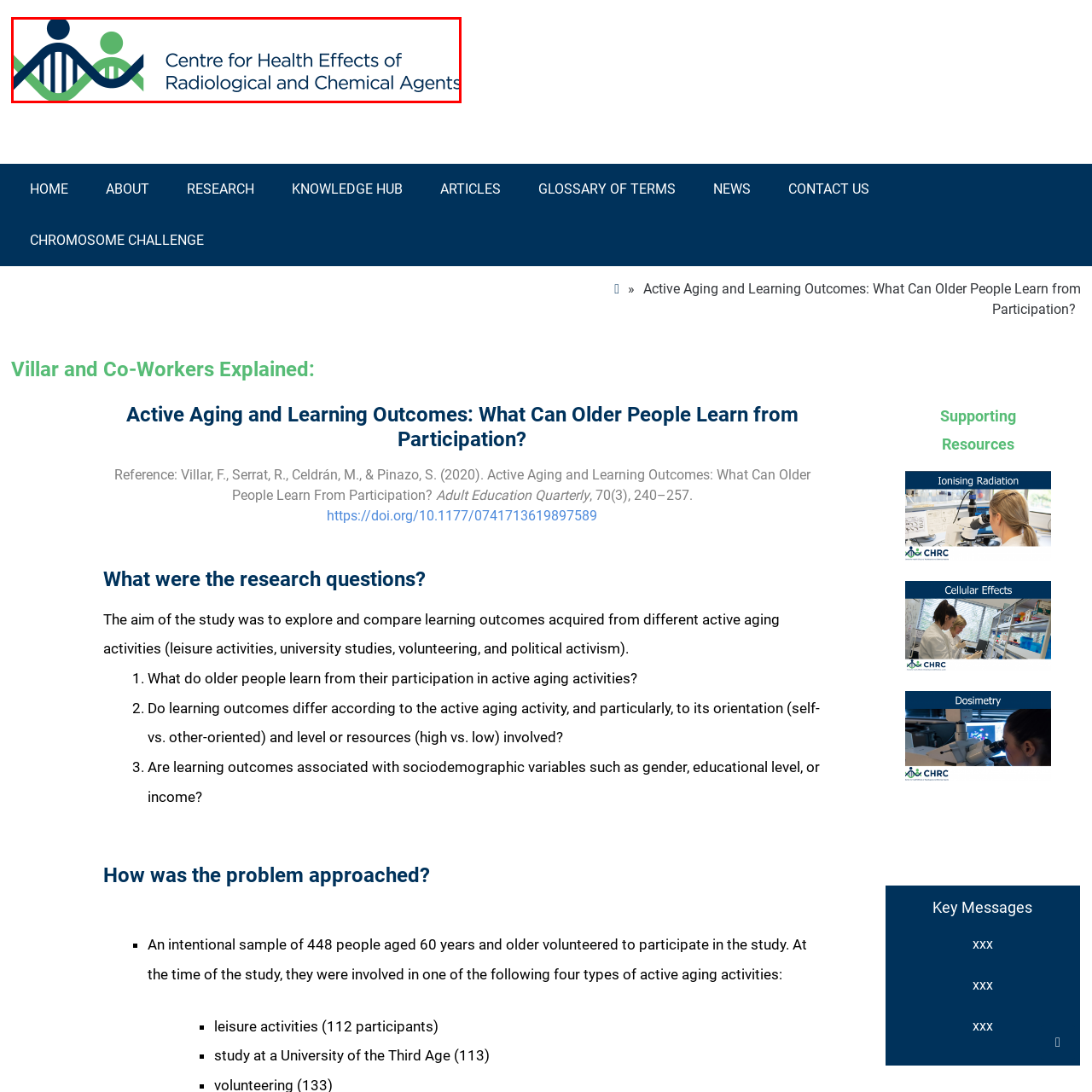Focus on the content inside the red-outlined area of the image and answer the ensuing question in detail, utilizing the information presented: What does the Centre for Health Effects of Radiological and Chemical Agents emphasize?

This emblem serves as a visual identity for the center, emphasizing its commitment to public health and active aging initiatives.